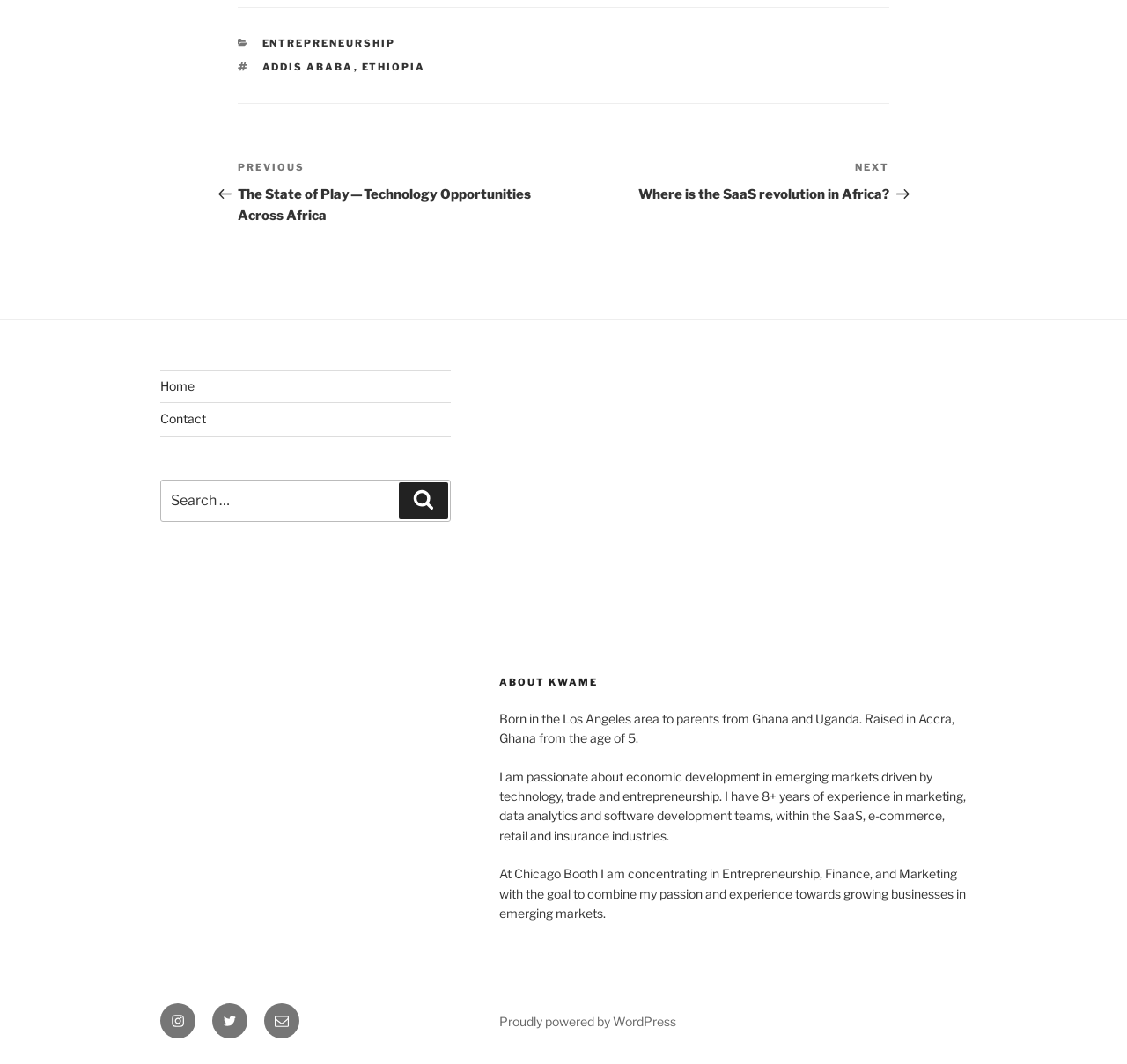Use the details in the image to answer the question thoroughly: 
What is the category of the post?

I determined the answer by looking at the footer section of the webpage, where I found a link with the text 'ENTREPRENEURSHIP' under the 'CATEGORIES' heading.